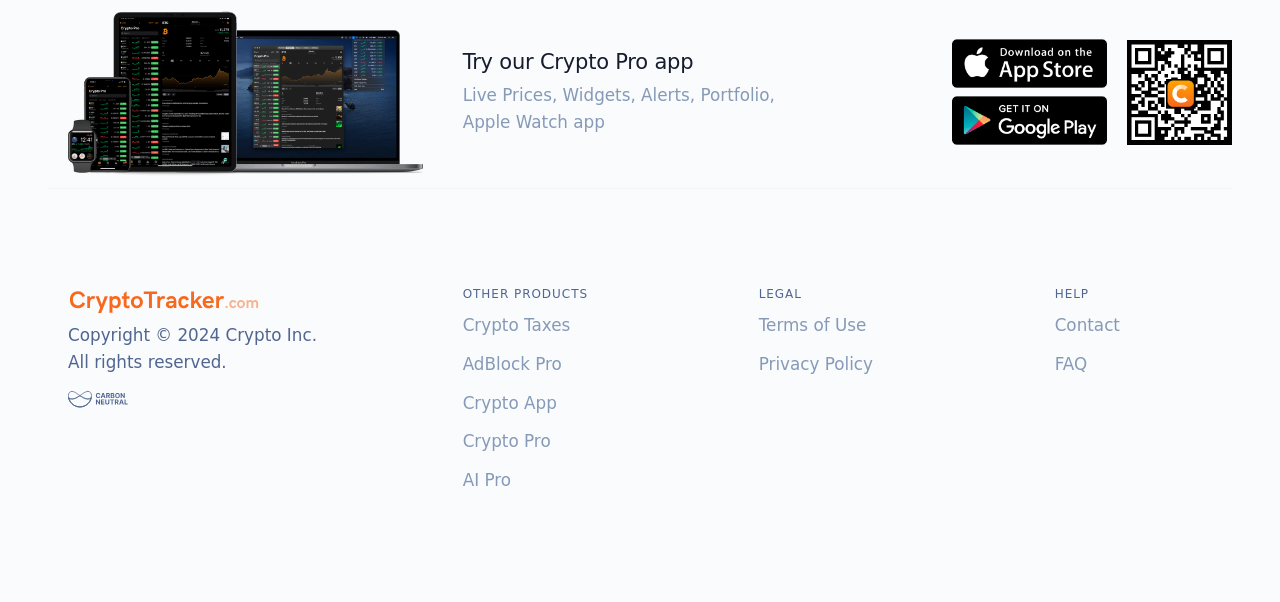Reply to the question with a single word or phrase:
What is the name of the app promoted on this page?

Crypto Pro